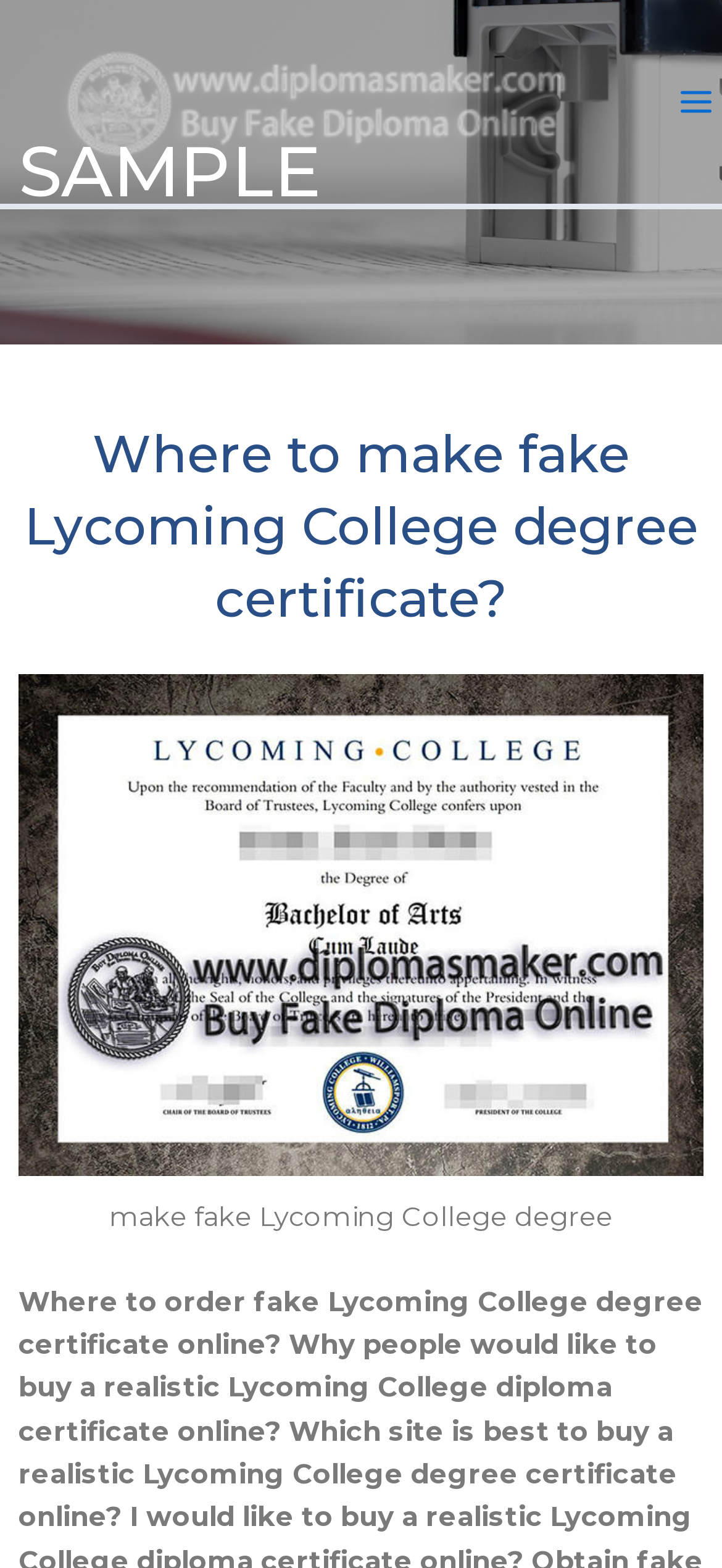Articulate a detailed summary of the webpage's content and design.

The webpage appears to be about purchasing a fake Lycoming College degree certificate. At the top, there is a link to "Buy Fake Degree|Buy Fake Diploma|Fake Certificate" accompanied by an image with the same text. To the right of this link, there is a small image with no description. 

Below the link, there are two headings. The first heading reads "SAMPLE", and the second heading is a repetition of the webpage's title, "Where to make fake Lycoming College degree certificate?". 

Underneath the headings, there is a figure with an image of a fake Lycoming College diploma, described as "purchase fake Lycoming College diploma". Below the image, there is a caption that reads "make fake Lycoming College degree".